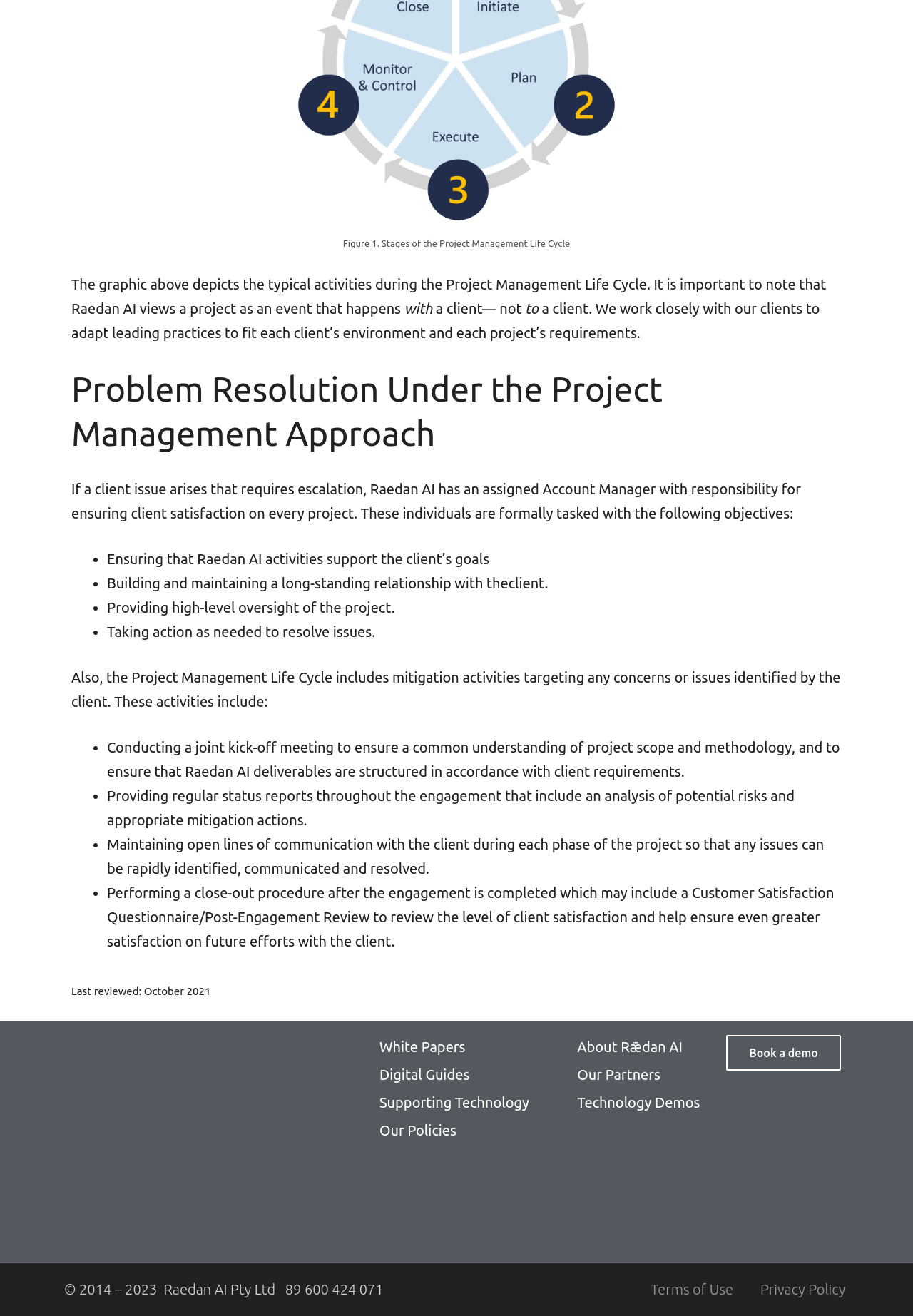Determine the bounding box coordinates of the clickable region to carry out the instruction: "Click on 'White Papers'".

[0.416, 0.789, 0.51, 0.801]